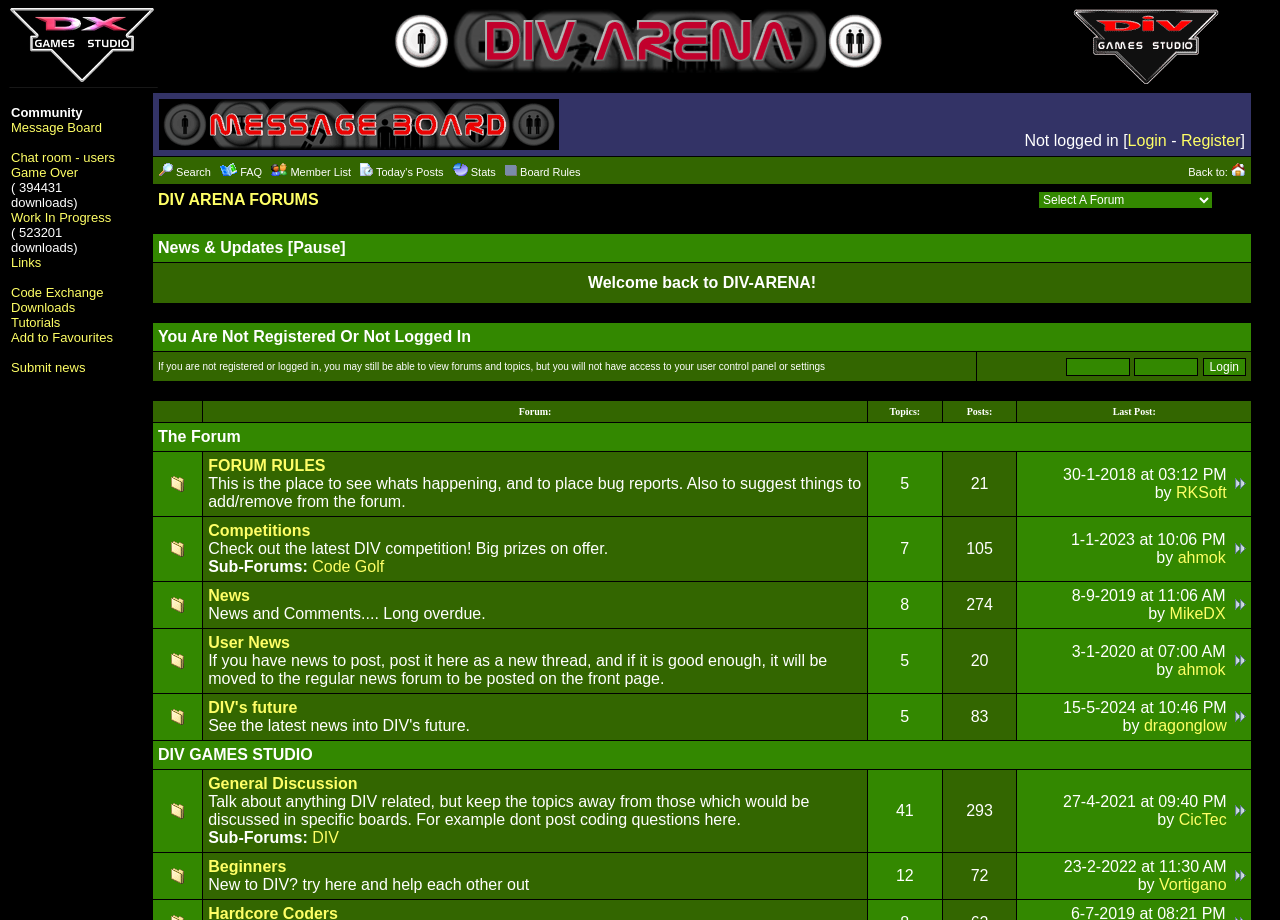Please identify the bounding box coordinates of the element that needs to be clicked to execute the following command: "Go back to the previous page". Provide the bounding box using four float numbers between 0 and 1, formatted as [left, top, right, bottom].

None